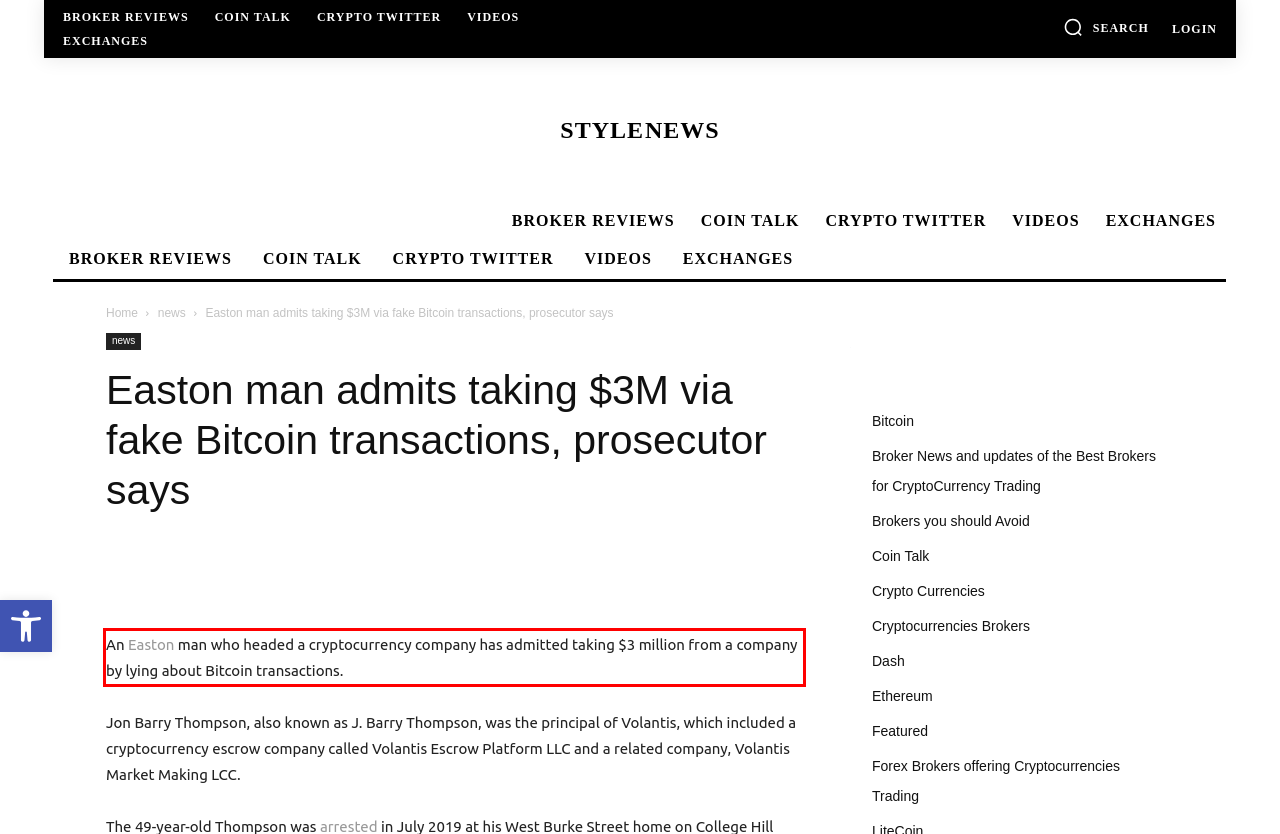You are presented with a screenshot containing a red rectangle. Extract the text found inside this red bounding box.

An Easton man who headed a cryptocurrency company has admitted taking $3 million from a company by lying about Bitcoin transactions.